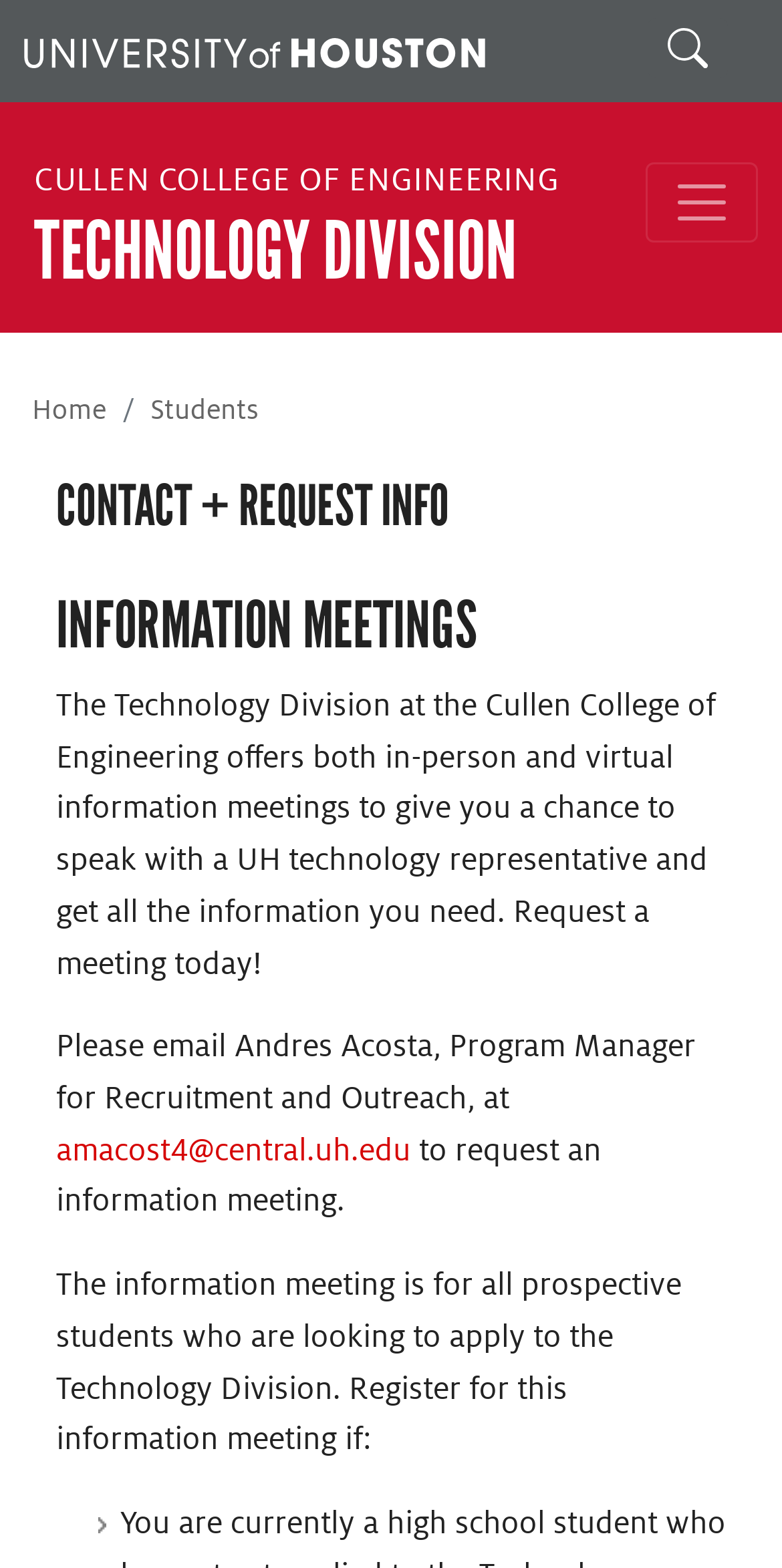Determine which piece of text is the heading of the webpage and provide it.

CONTACT + REQUEST INFO